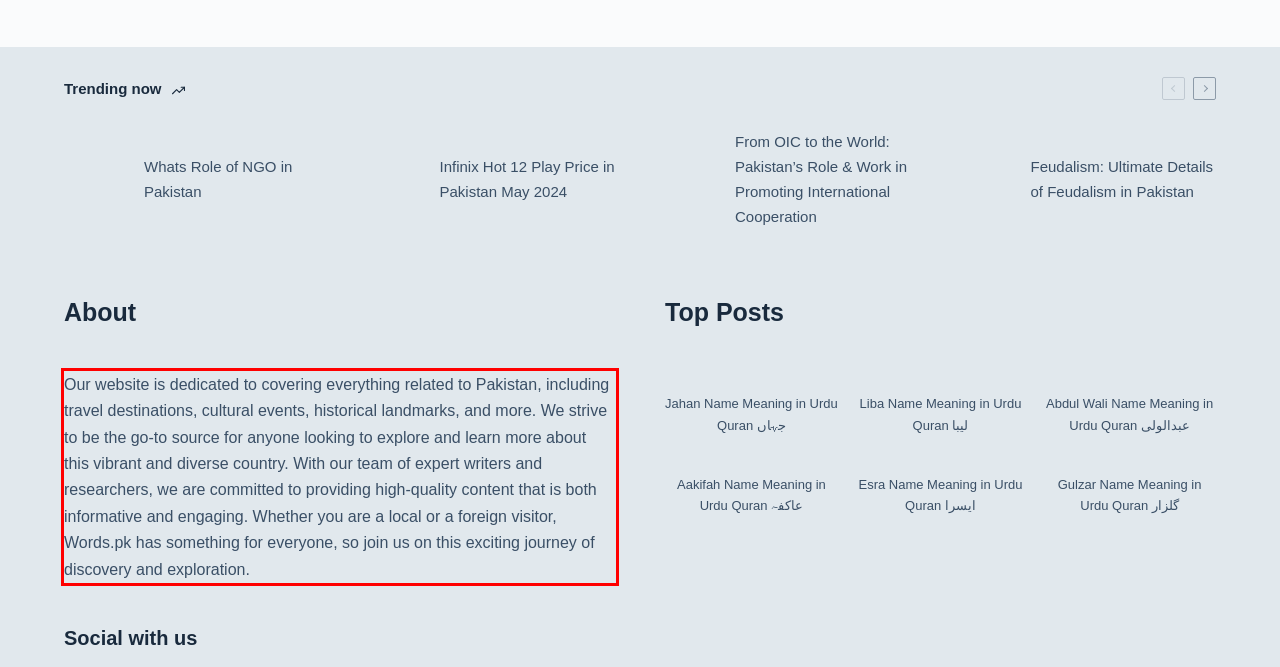Using the provided webpage screenshot, identify and read the text within the red rectangle bounding box.

Our website is dedicated to covering everything related to Pakistan, including travel destinations, cultural events, historical landmarks, and more. We strive to be the go-to source for anyone looking to explore and learn more about this vibrant and diverse country. With our team of expert writers and researchers, we are committed to providing high-quality content that is both informative and engaging. Whether you are a local or a foreign visitor, Words.pk has something for everyone, so join us on this exciting journey of discovery and exploration.